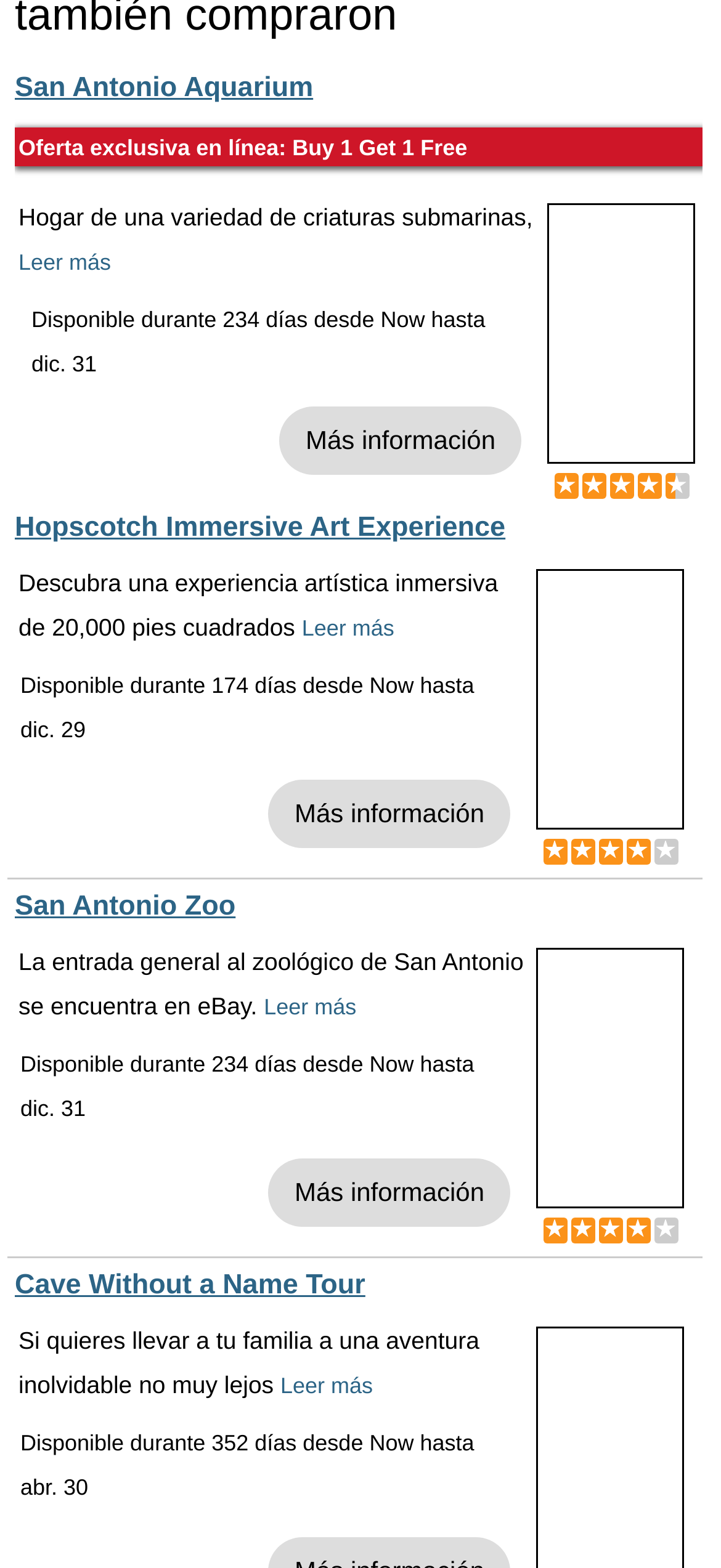Extract the bounding box coordinates of the UI element described by: "Cave Without a Name Tour". The coordinates should include four float numbers ranging from 0 to 1, e.g., [left, top, right, bottom].

[0.021, 0.81, 0.507, 0.83]